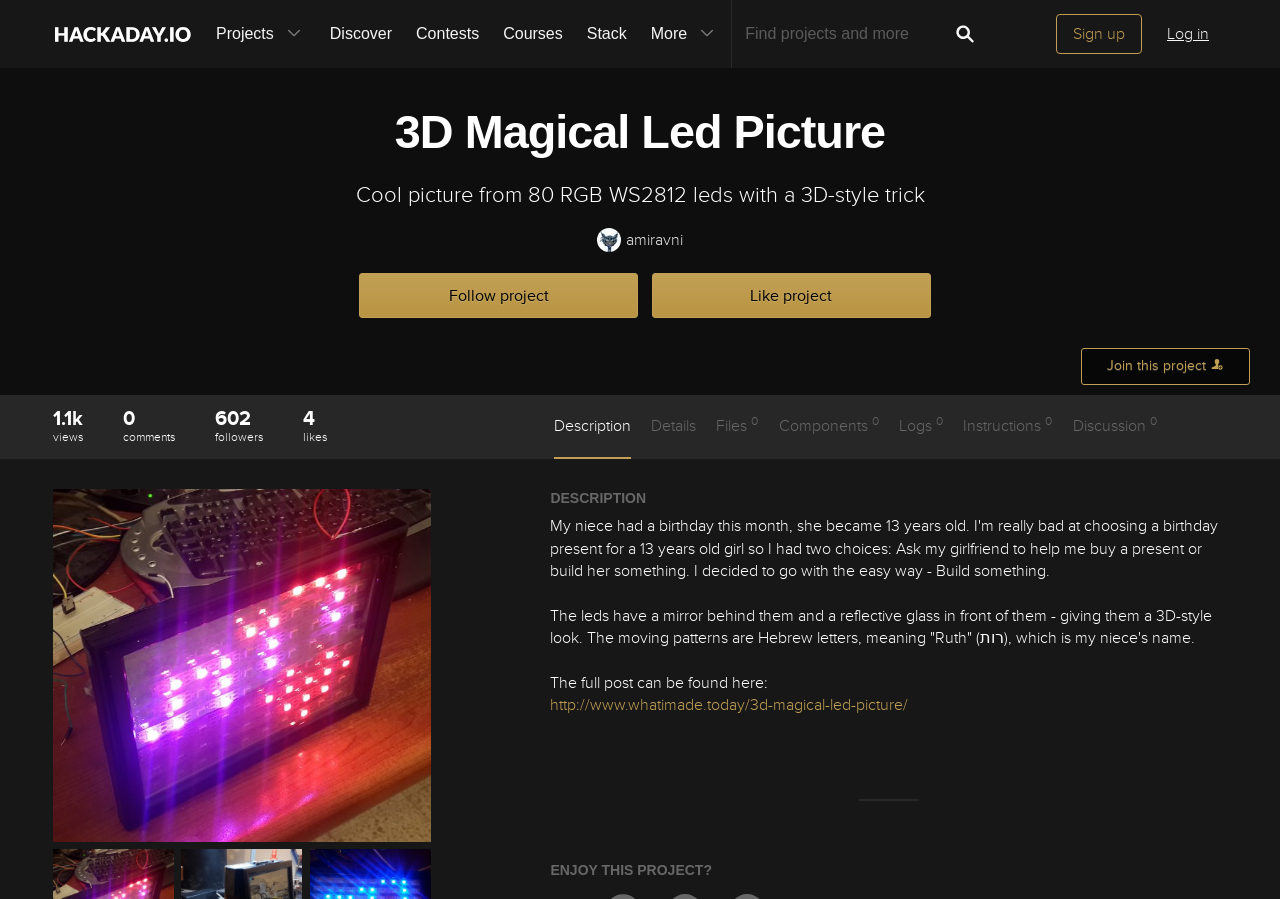Use a single word or phrase to answer the question:
What is the name of the author?

amiravni